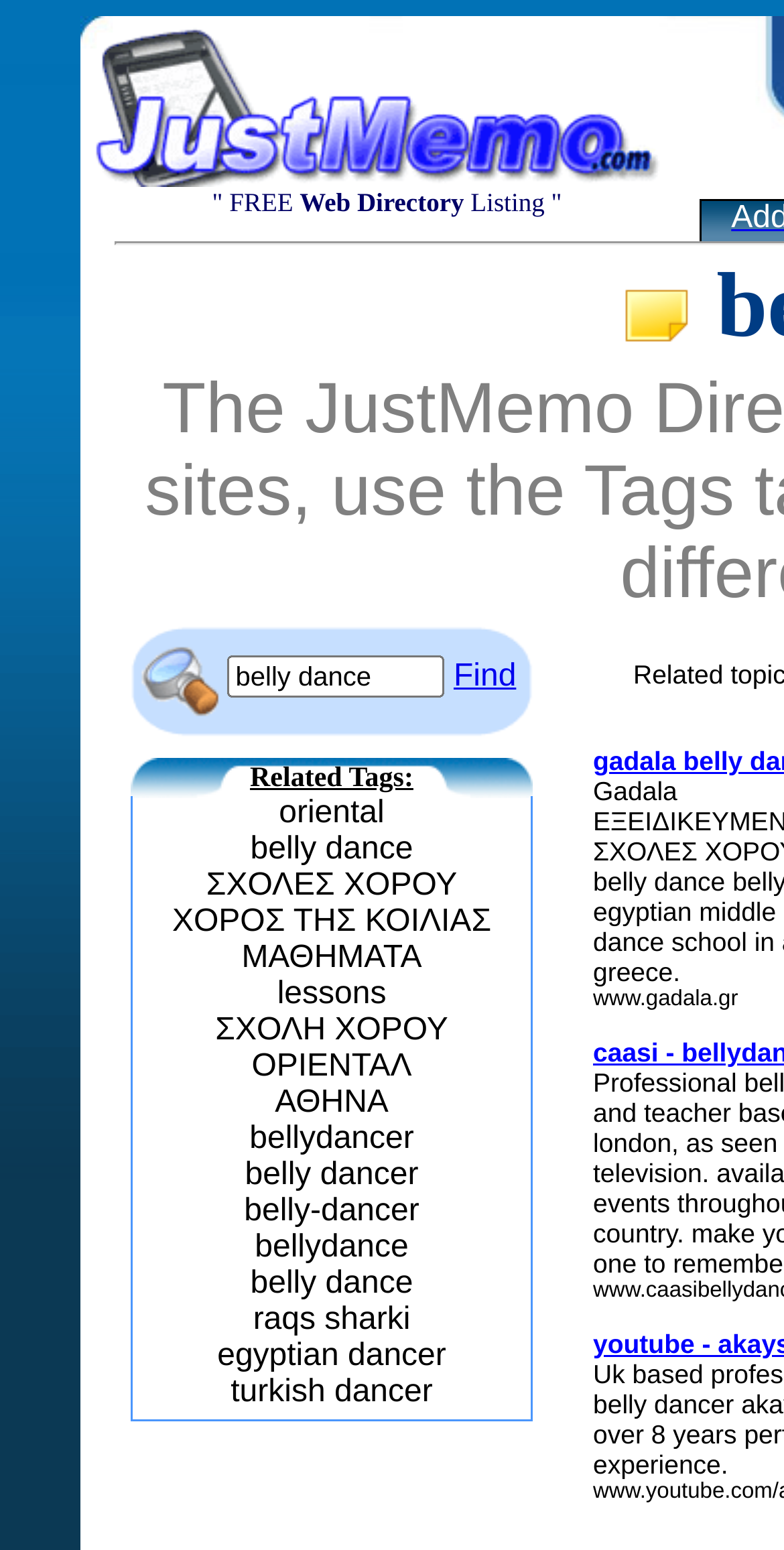Locate the bounding box coordinates of the area where you should click to accomplish the instruction: "Click on the 'Free Website Directory Listing' link".

[0.103, 0.105, 0.885, 0.125]